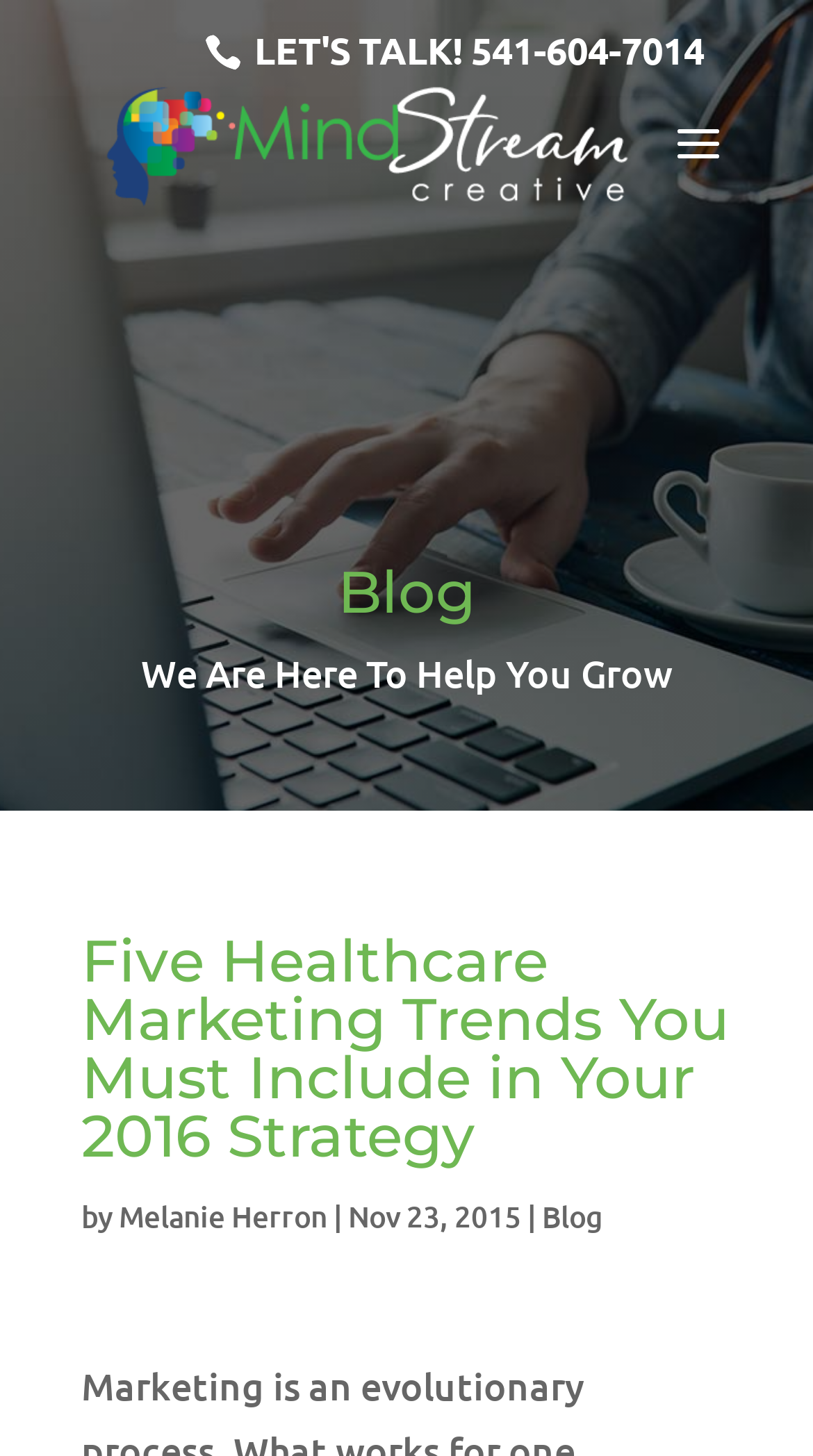Using the element description provided, determine the bounding box coordinates in the format (top-left x, top-left y, bottom-right x, bottom-right y). Ensure that all values are floating point numbers between 0 and 1. Element description: Open App

None